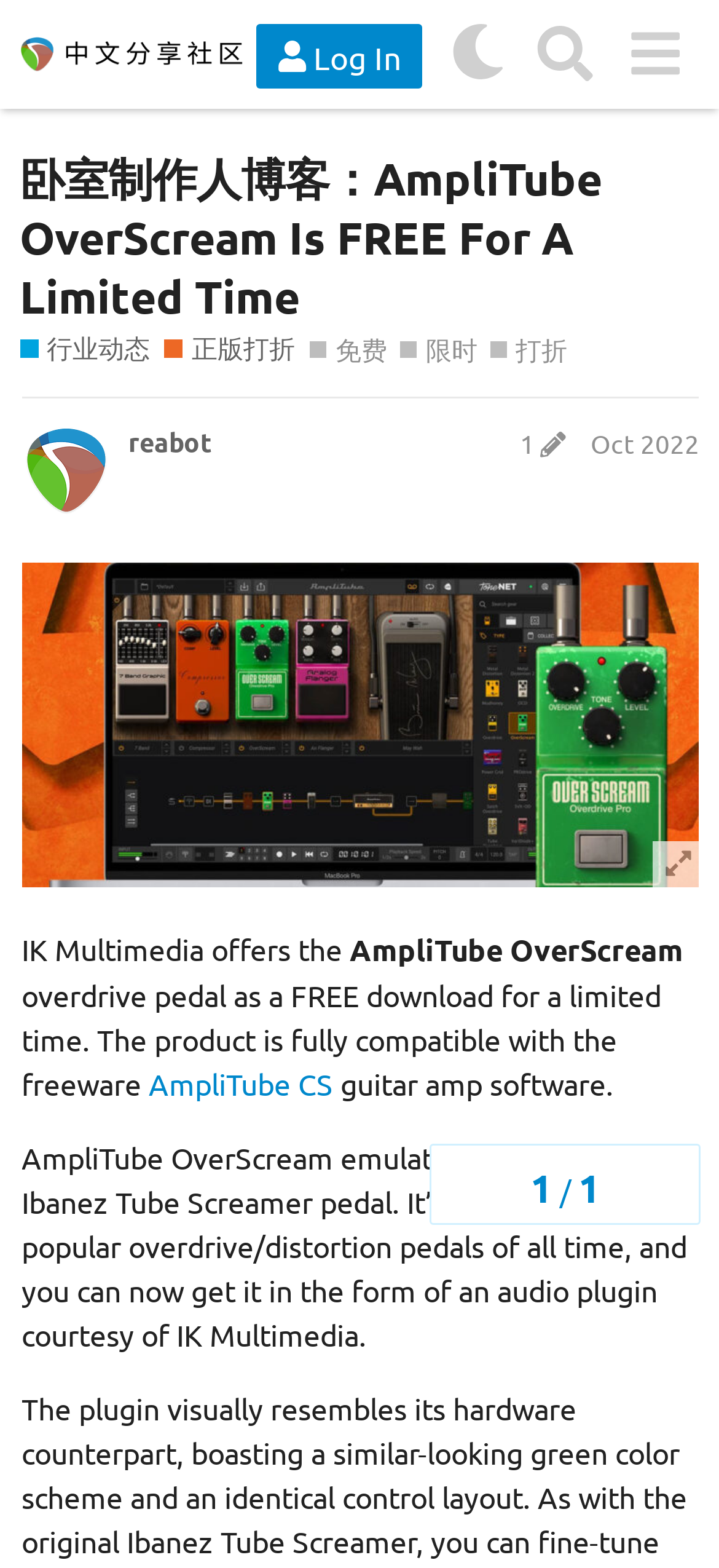Determine the coordinates of the bounding box that should be clicked to complete the instruction: "Read the AmpliTube OverScream FREE post". The coordinates should be represented by four float numbers between 0 and 1: [left, top, right, bottom].

[0.03, 0.359, 0.973, 0.565]